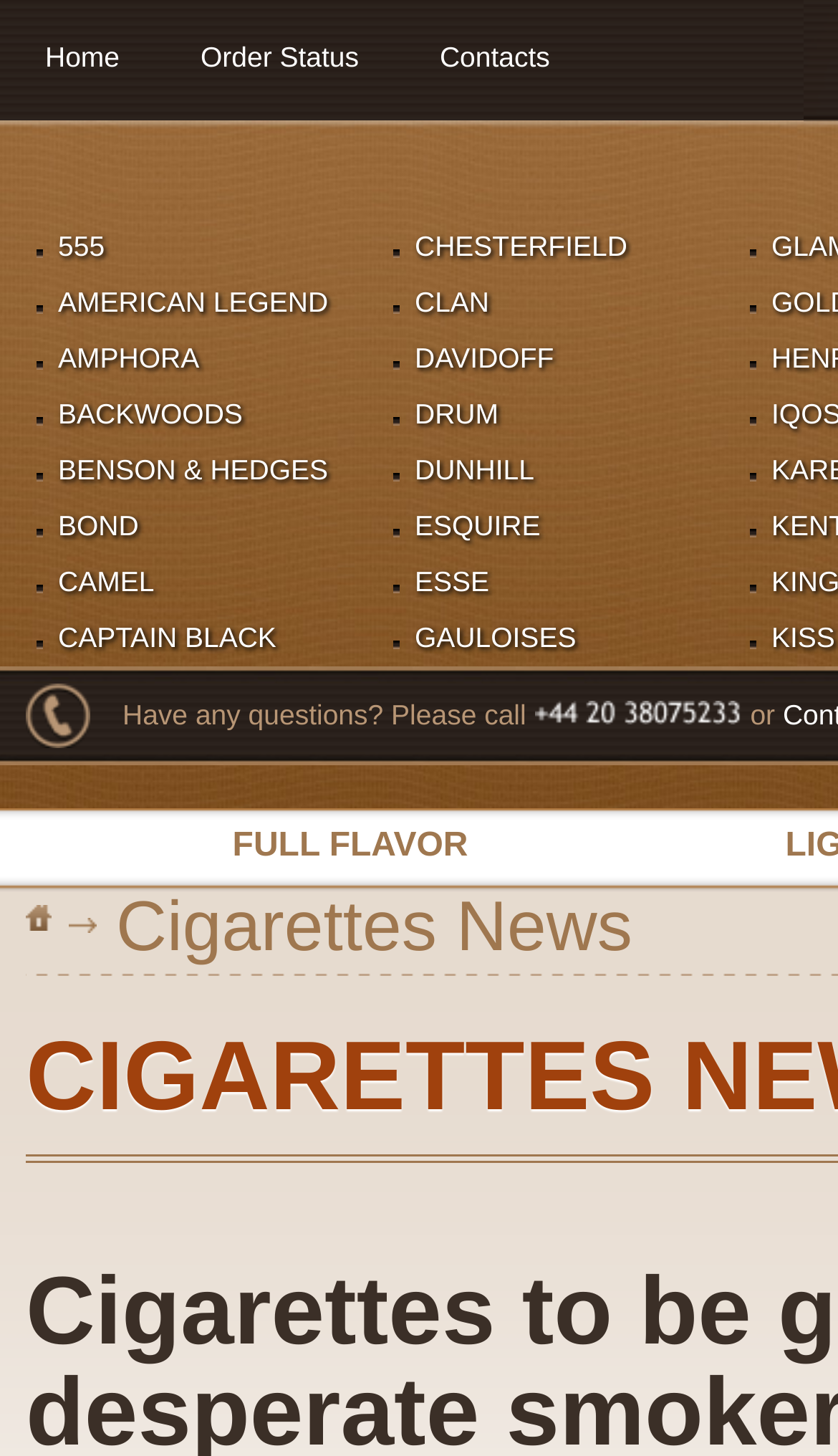What is the text above the 'FULL FLAVOR' link?
Using the image as a reference, give a one-word or short phrase answer.

Have any questions? Please call